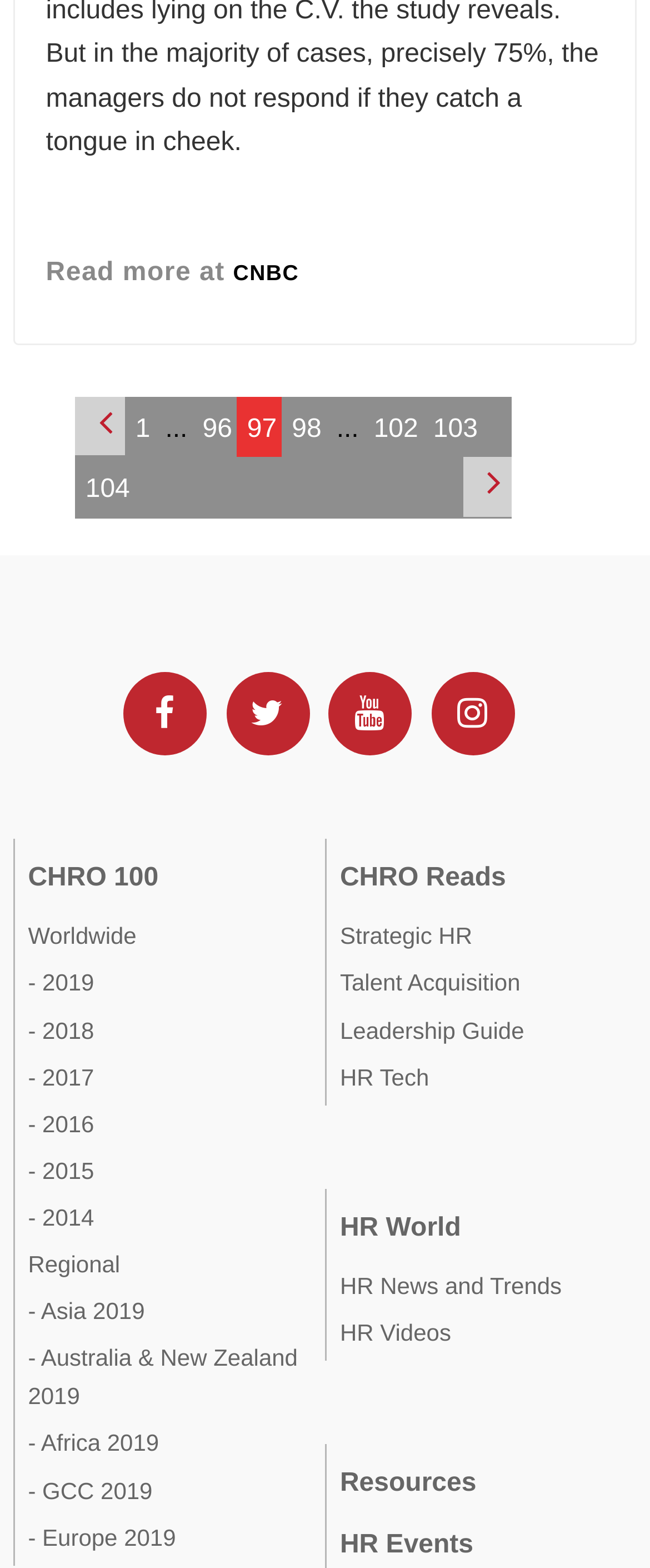Please identify the bounding box coordinates of the element I need to click to follow this instruction: "Read CHRO Reads".

[0.523, 0.551, 0.778, 0.569]